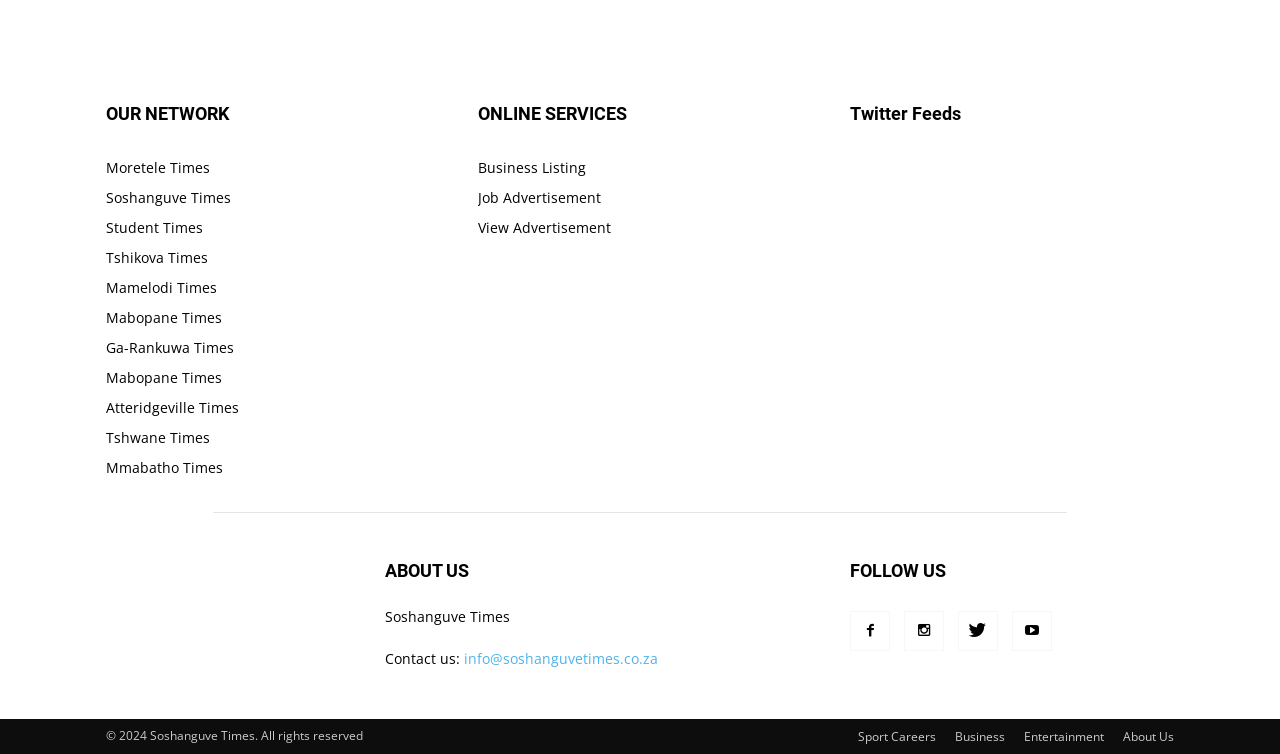Please answer the following question using a single word or phrase: What is the name of the first newspaper in the list?

Moretele Times